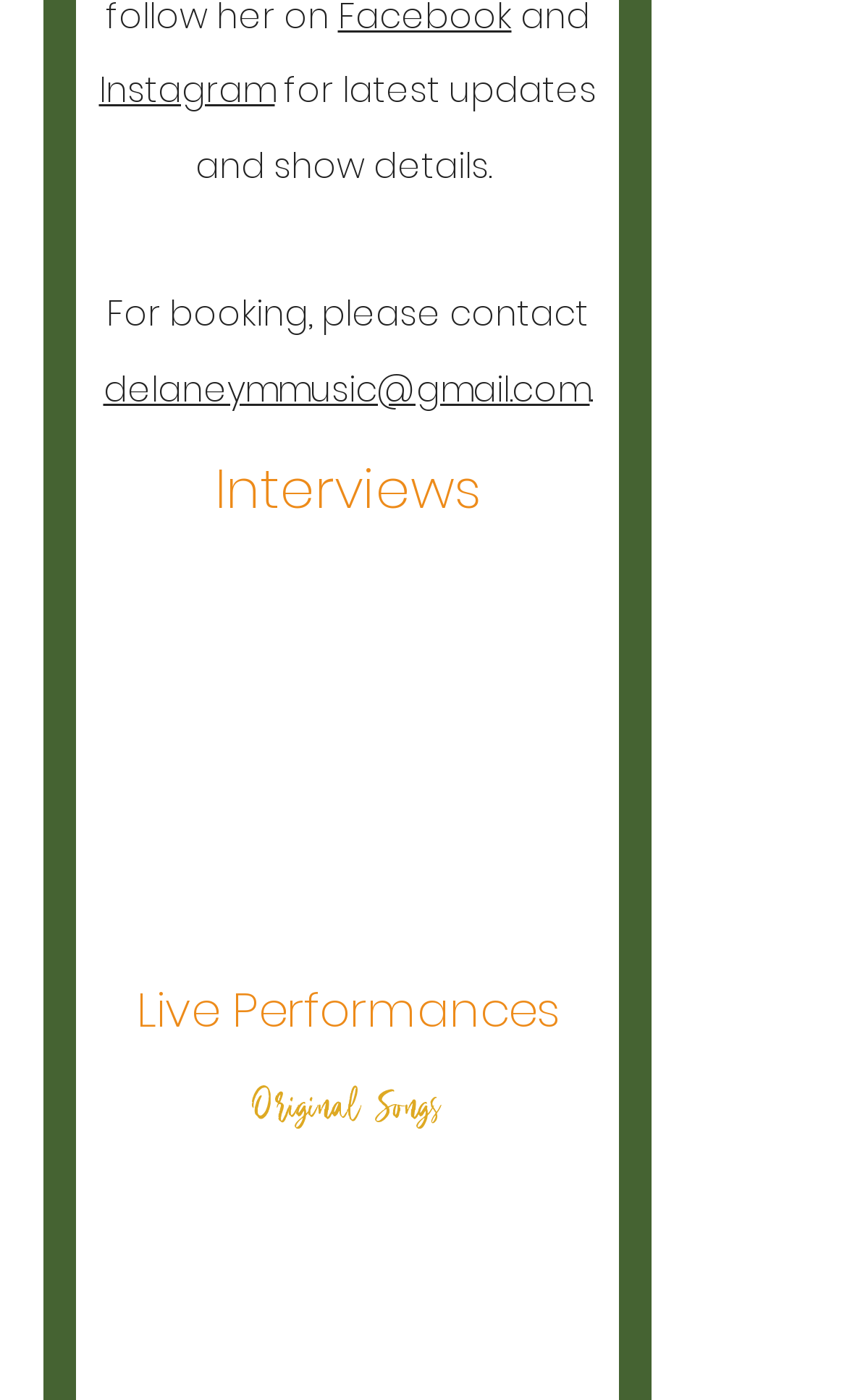Can you look at the image and give a comprehensive answer to the question:
What is the platform mentioned for latest updates?

I found the mention of Instagram in the text 'for latest updates and show details' which is next to a link to Instagram.